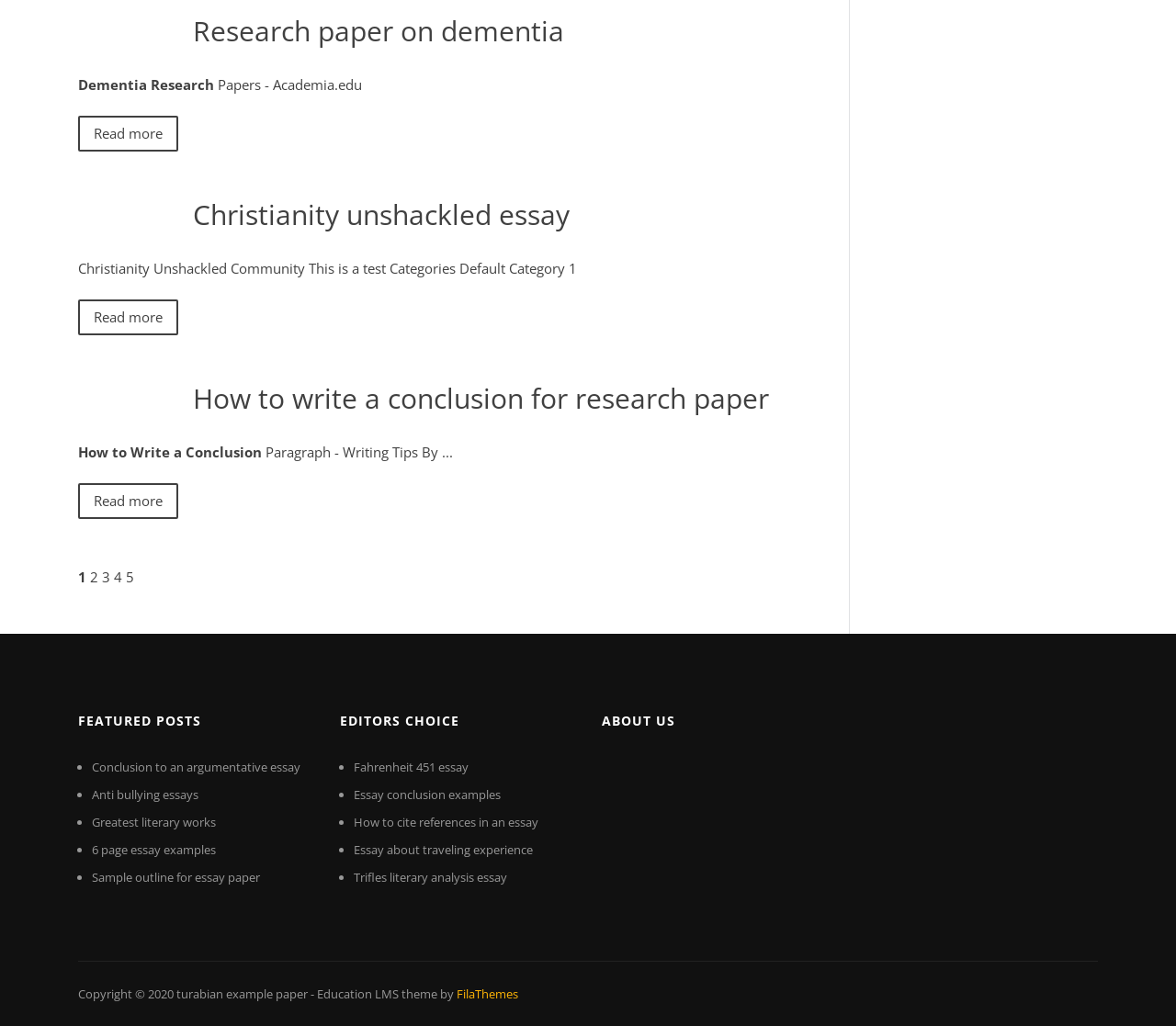Please reply with a single word or brief phrase to the question: 
What is the text of the 'ABOUT US' heading?

ABOUT US